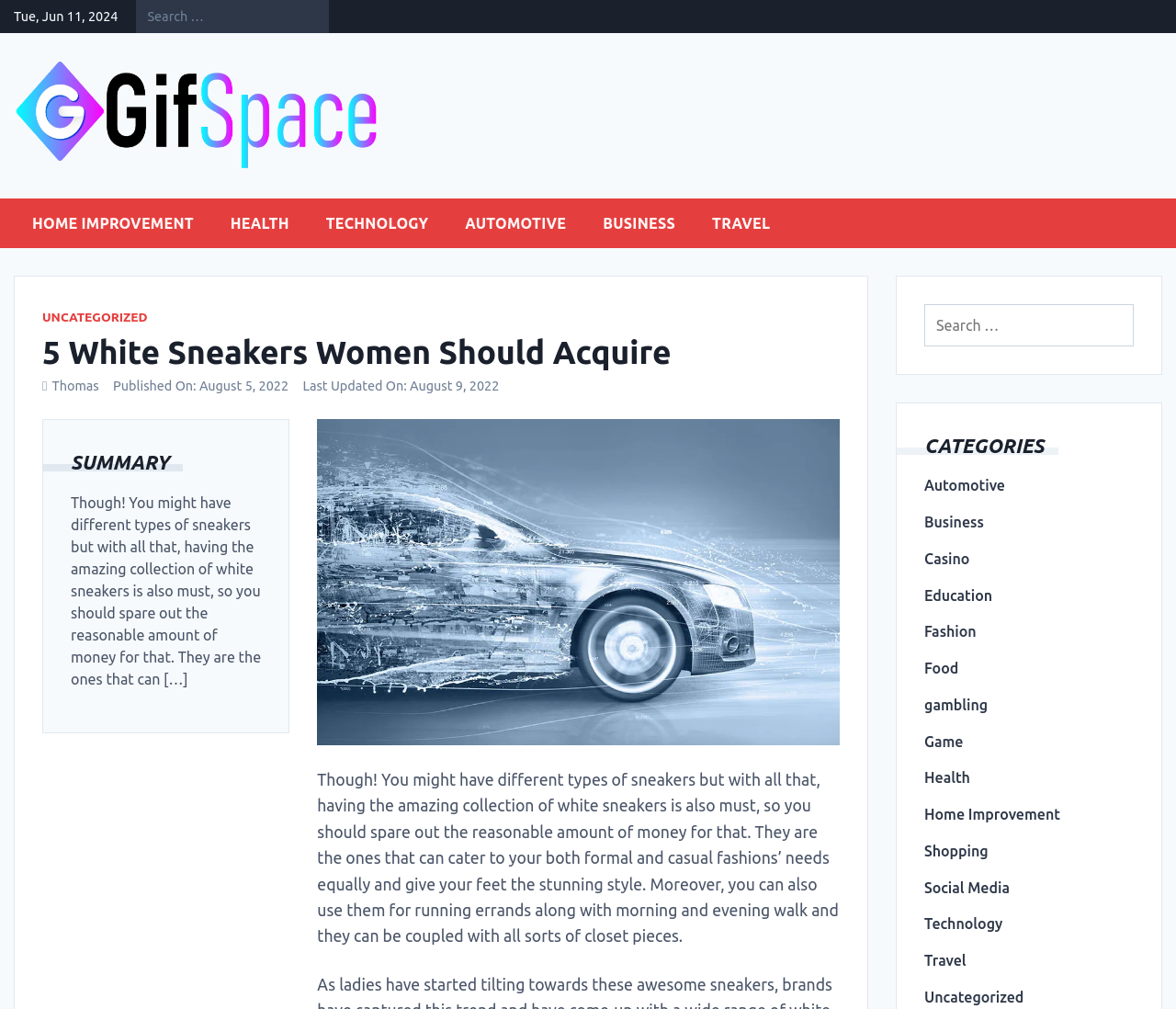Please identify the bounding box coordinates of the area I need to click to accomplish the following instruction: "Explore the CATEGORIES section".

[0.786, 0.427, 0.964, 0.457]